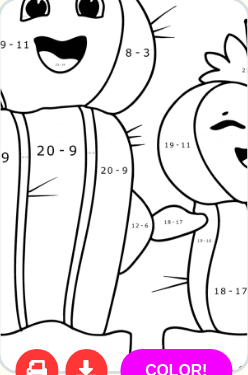Detail every aspect of the image in your caption.

This image features a playful coloring activity titled "Cacti with Eyes coloring page - Math Coloring - Subtraction for Kids." It depicts two cheerful cartoon cacti, each displaying fun facial expressions, surrounded by subtraction equations written inside their outlines. The equations, such as "8 - 3" and "20 - 9," encourage young artists to engage in math as they color. The image is designed for an interactive coloring experience, inviting children to solve the math problems while enhancing their creativity. A prominent "COLOR!" button at the bottom acts as a call-to-action, prompting users to start their artistic adventure. The simplistic black outlines are appealing and kid-friendly, perfect for fostering both artistic skills and basic math comprehension.